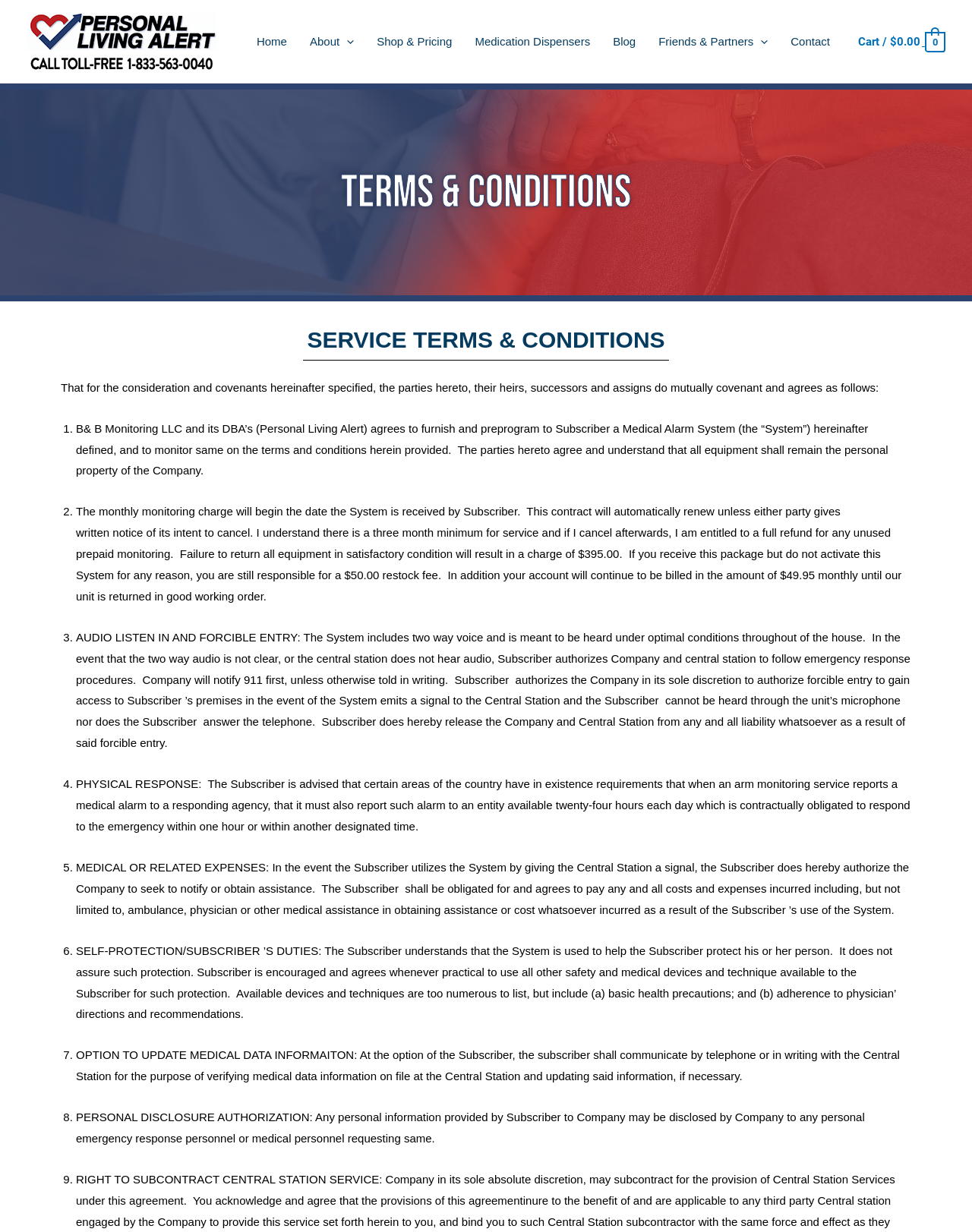Can you provide the bounding box coordinates for the element that should be clicked to implement the instruction: "Click on the 'About' link"?

[0.307, 0.015, 0.376, 0.052]